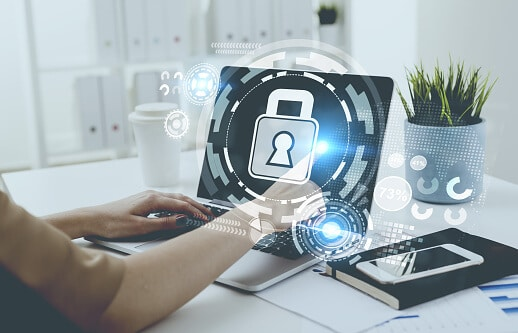Explain the image with as much detail as possible.

In this image, a businesswoman is focused on her laptop, which displays an overlay of digital security graphics, emphasizing the importance of data protection. The visual features a prominent padlock icon surrounded by technological elements, reflecting an ongoing concern about cybersecurity in today’s digital landscape. Nearby, a coffee cup and potted plant add to the workspace ambiance, while a smartphone and a notepad suggest multitasking in a professional environment. This scene encapsulates the urgency of addressing data breaches, particularly highlighted in the context of rising incidents mentioned in the report on data breaches from November 2018.